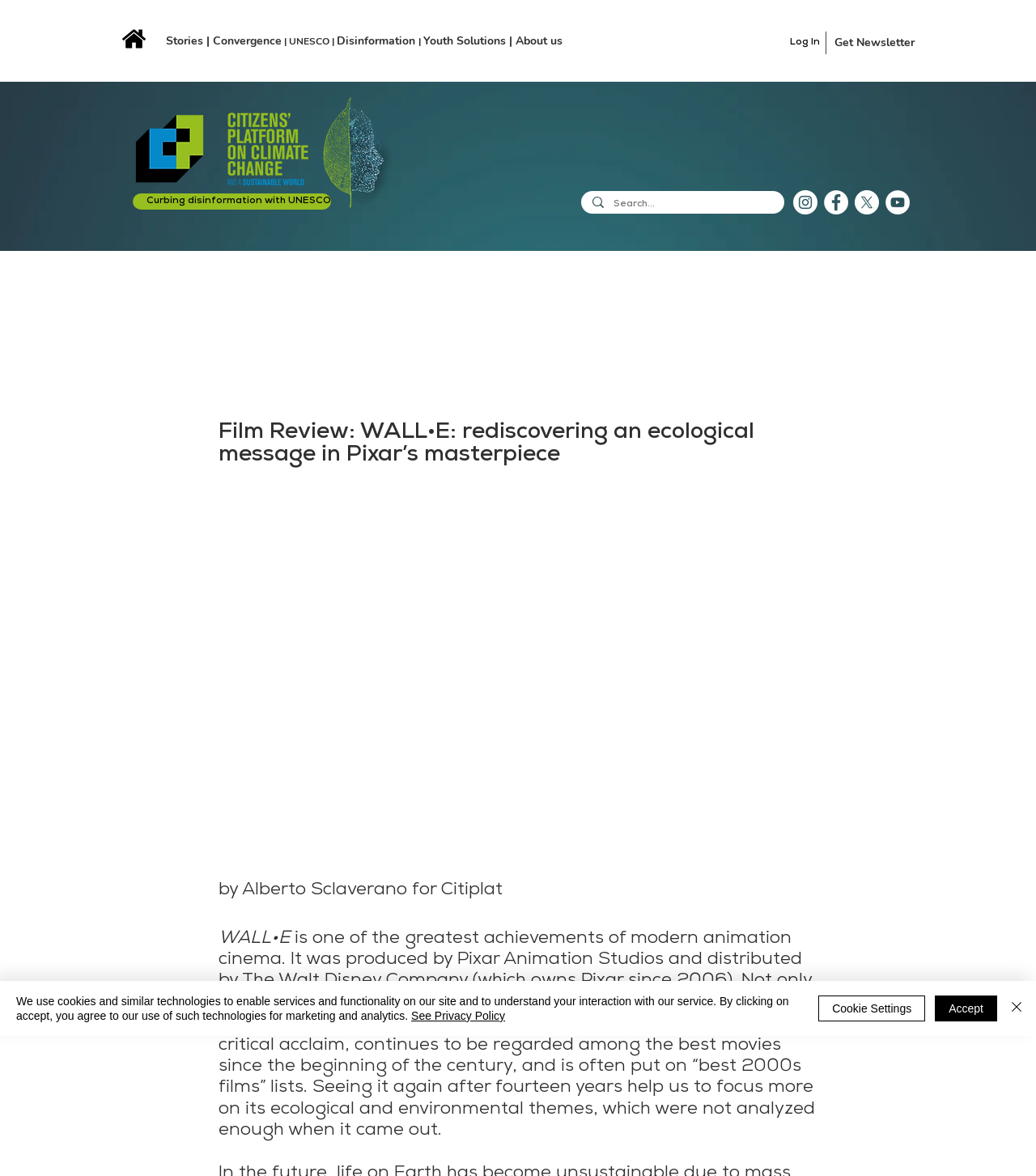Determine the bounding box coordinates of the clickable region to follow the instruction: "View the article posted on NOVEMBER 1, 2008".

None